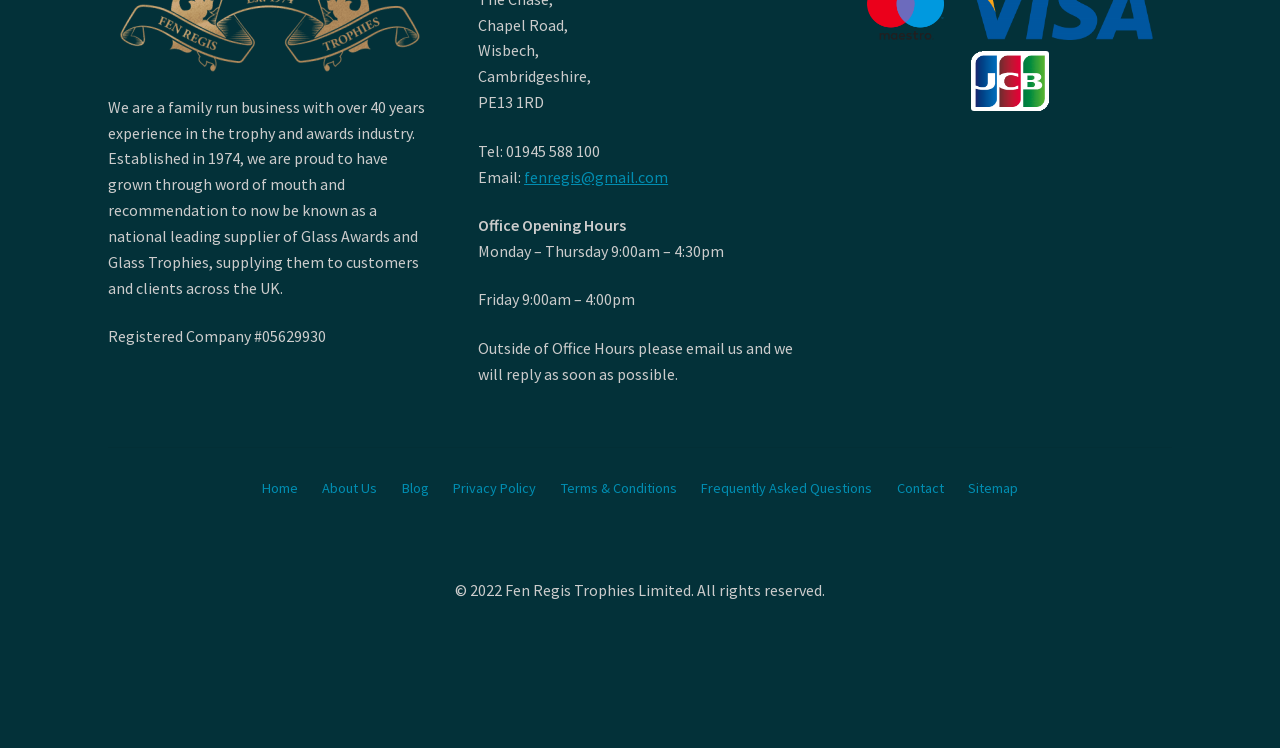What are the office opening hours on Fridays?
Refer to the image and provide a thorough answer to the question.

The office opening hours on Fridays can be found in the sixth StaticText element, which states 'Friday 9:00am – 4:00pm'.